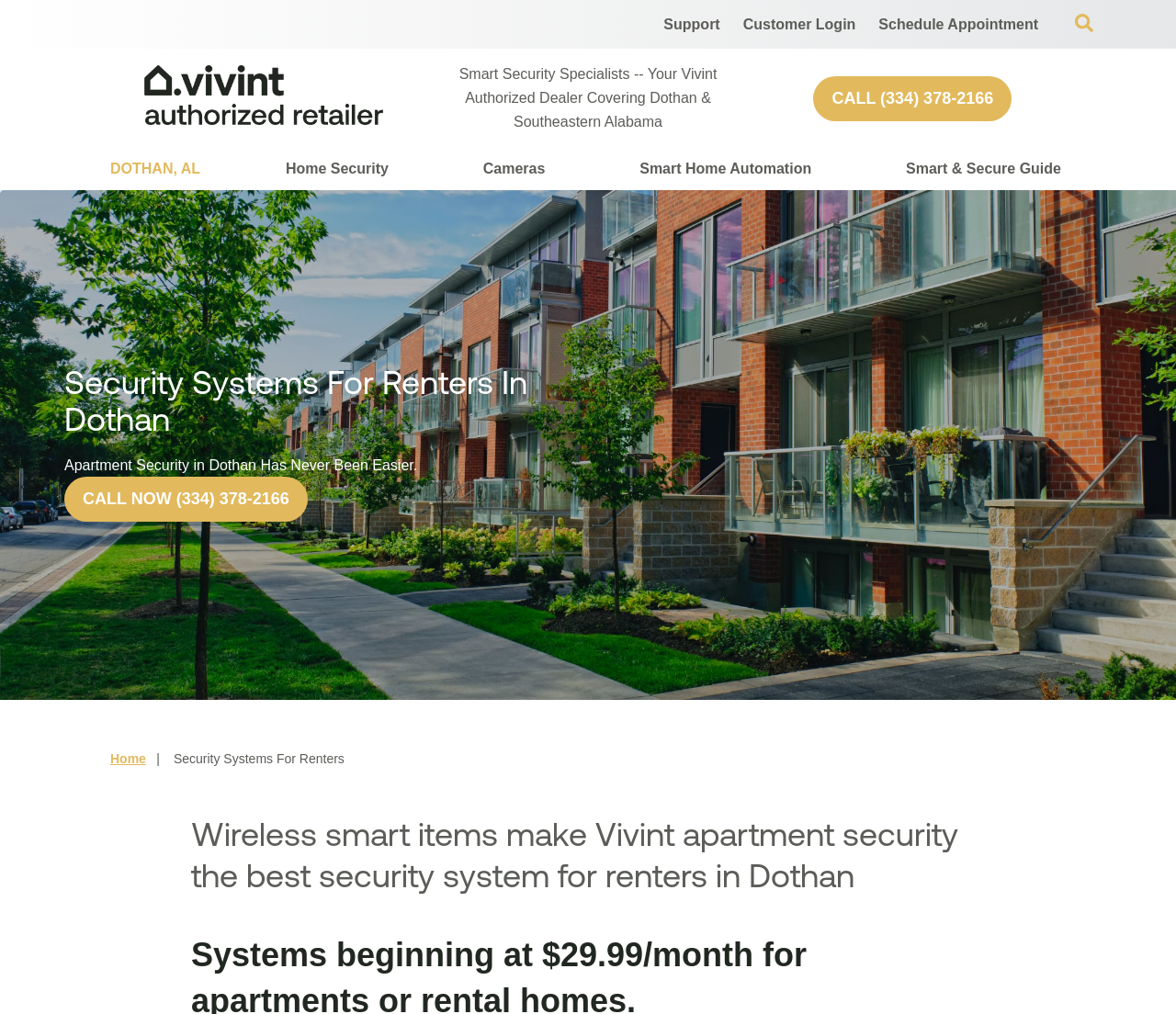Respond concisely with one word or phrase to the following query:
What is the city where Vivint apartment security is available?

Dothan